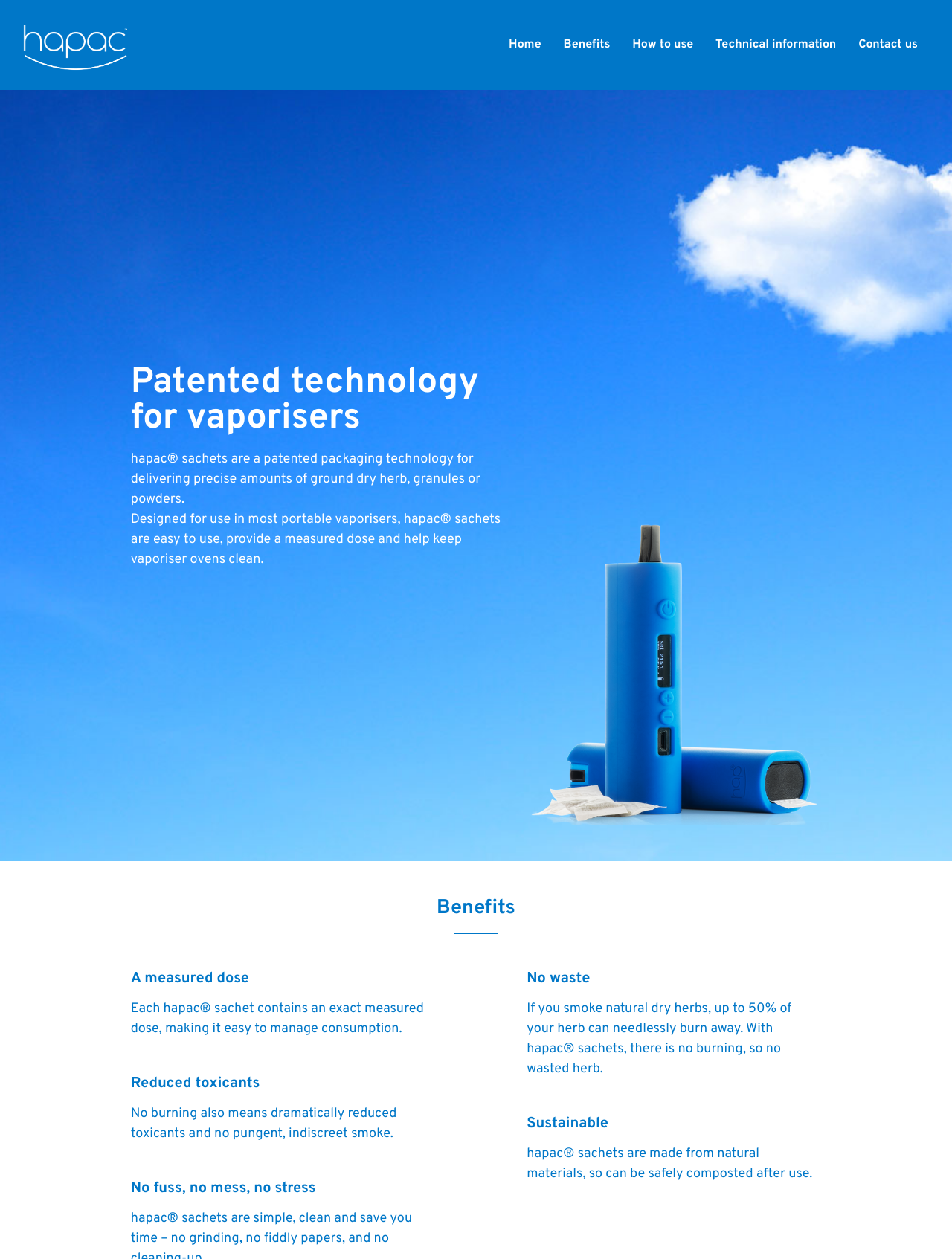Please predict the bounding box coordinates (top-left x, top-left y, bottom-right x, bottom-right y) for the UI element in the screenshot that fits the description: How to use

[0.653, 0.026, 0.74, 0.046]